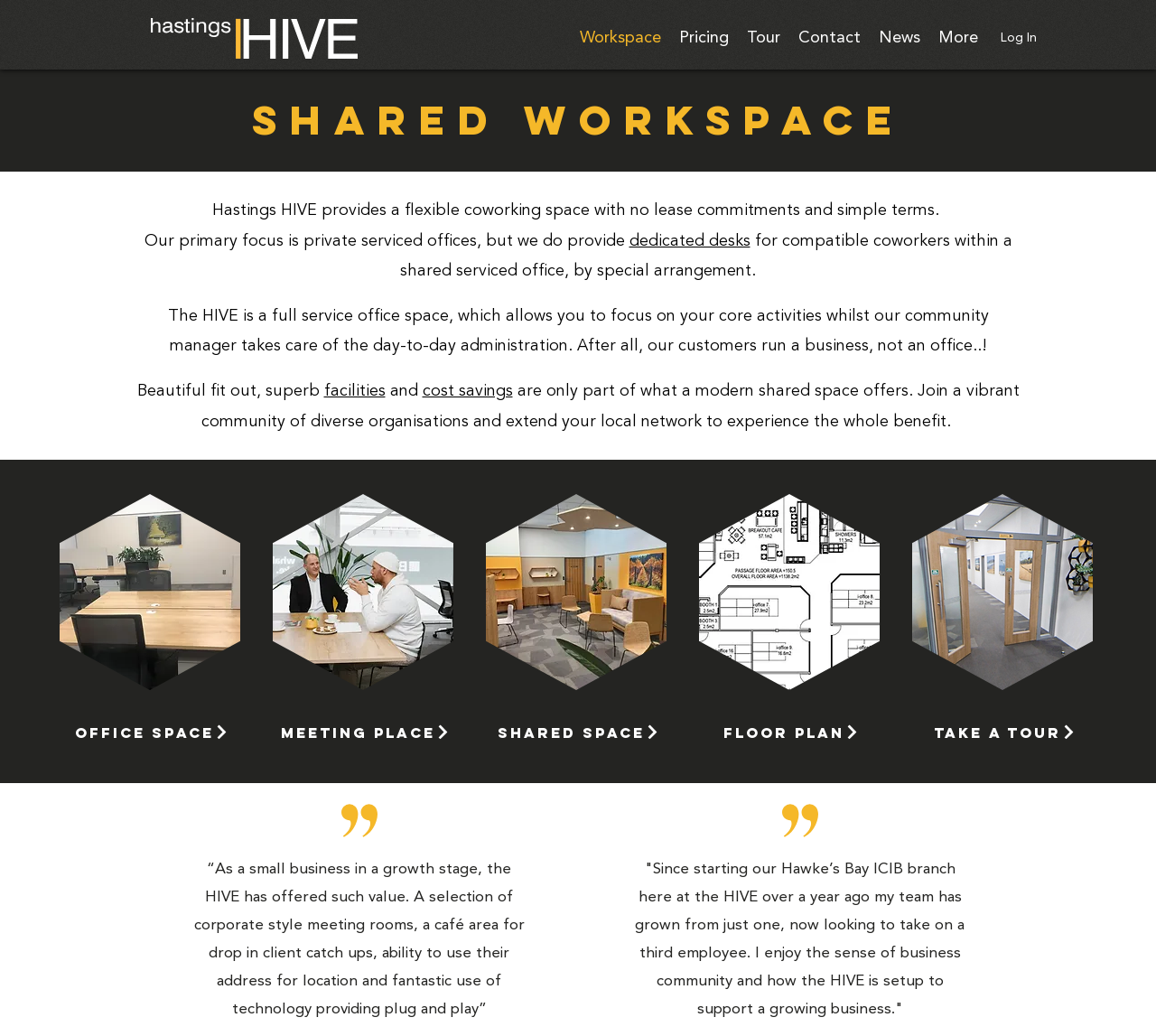Identify the bounding box of the UI element described as follows: "Office space". Provide the coordinates as four float numbers in the range of 0 to 1 [left, top, right, bottom].

[0.043, 0.687, 0.22, 0.726]